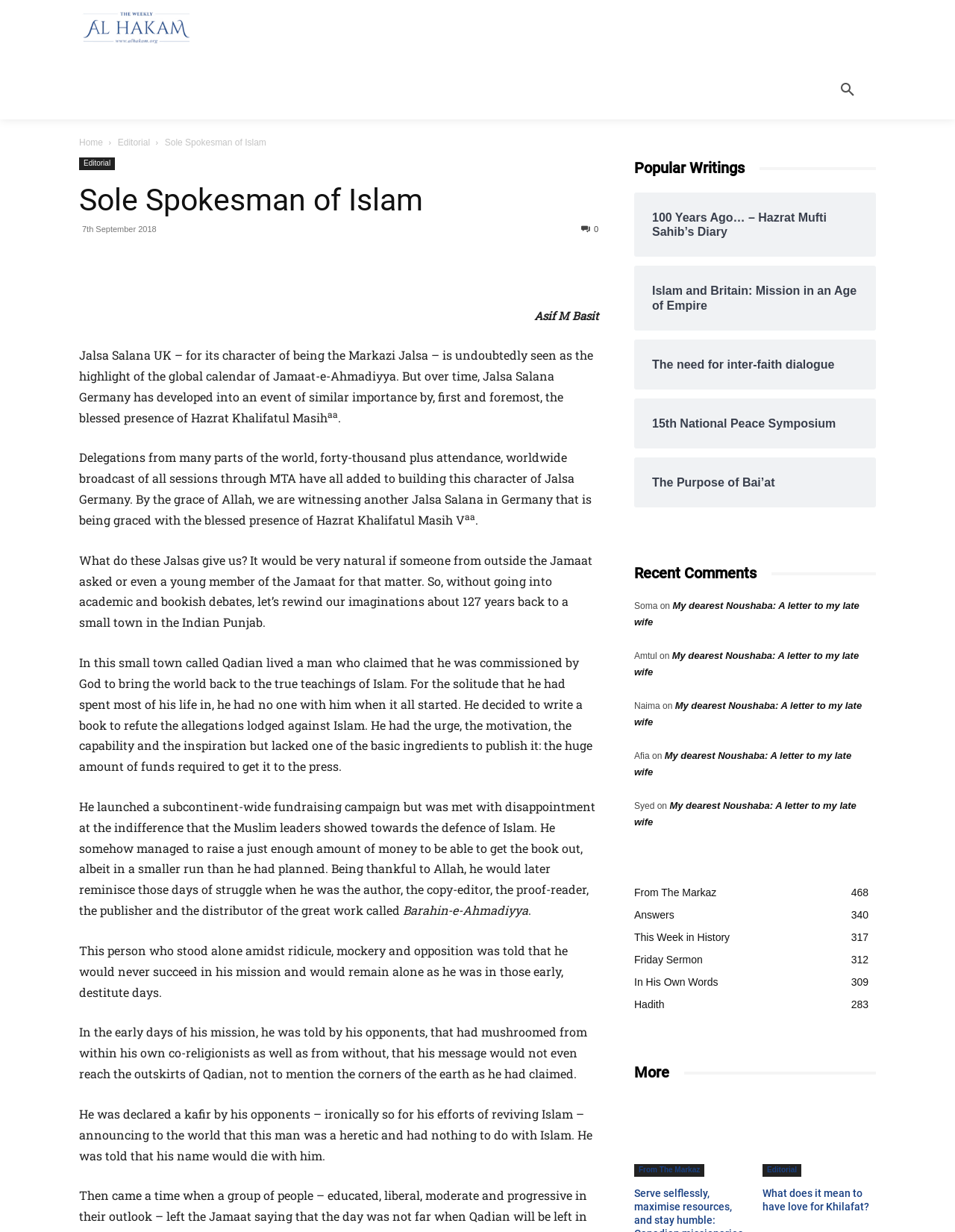Answer this question in one word or a short phrase: How many links are there in the 'Popular Writings' section?

5